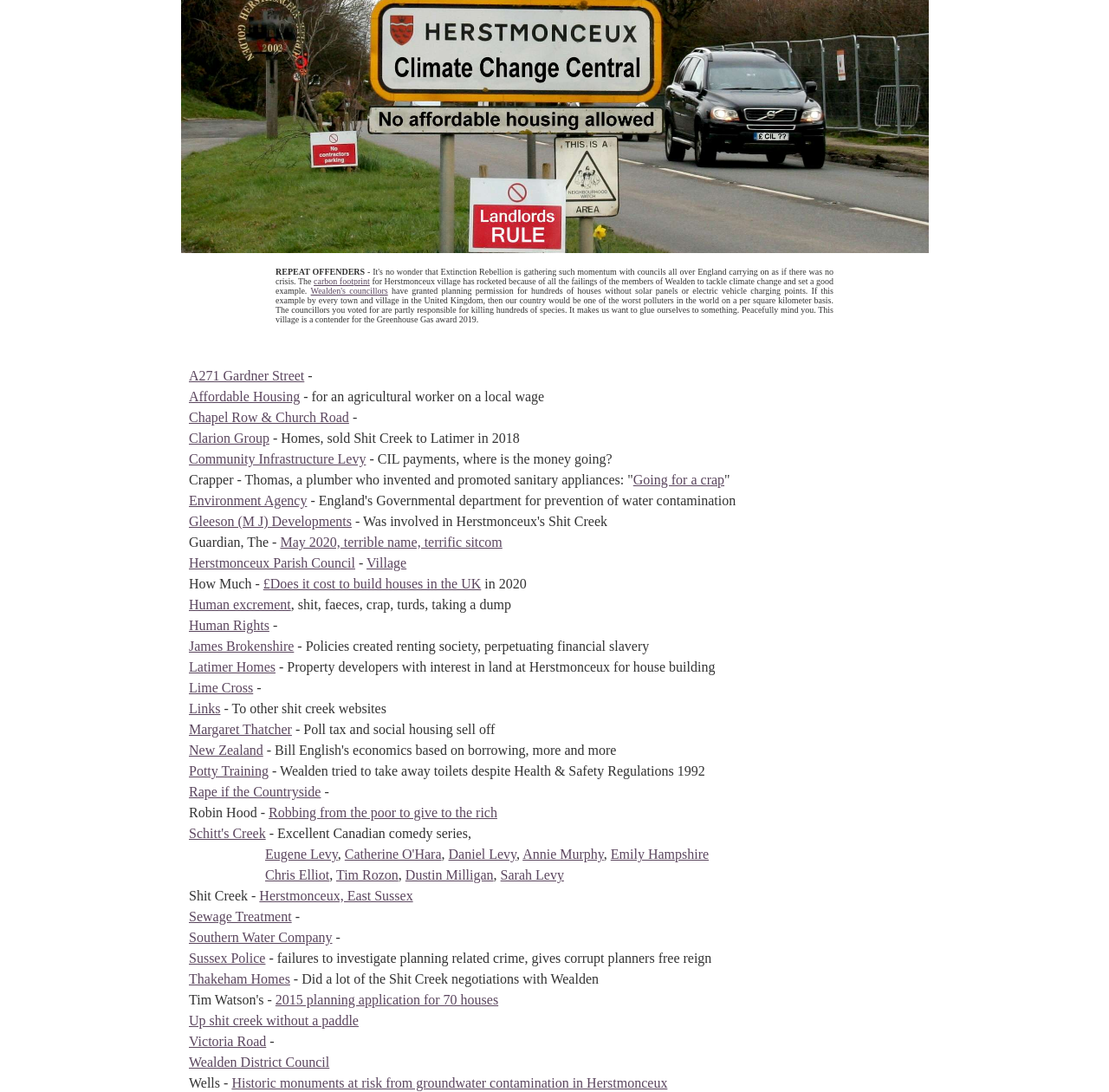Pinpoint the bounding box coordinates of the clickable element needed to complete the instruction: "Click on the link to learn about Greenhouse Gas Awards contender, Wealden District Council". The coordinates should be provided as four float numbers between 0 and 1: [left, top, right, bottom].

[0.163, 0.221, 0.837, 0.234]